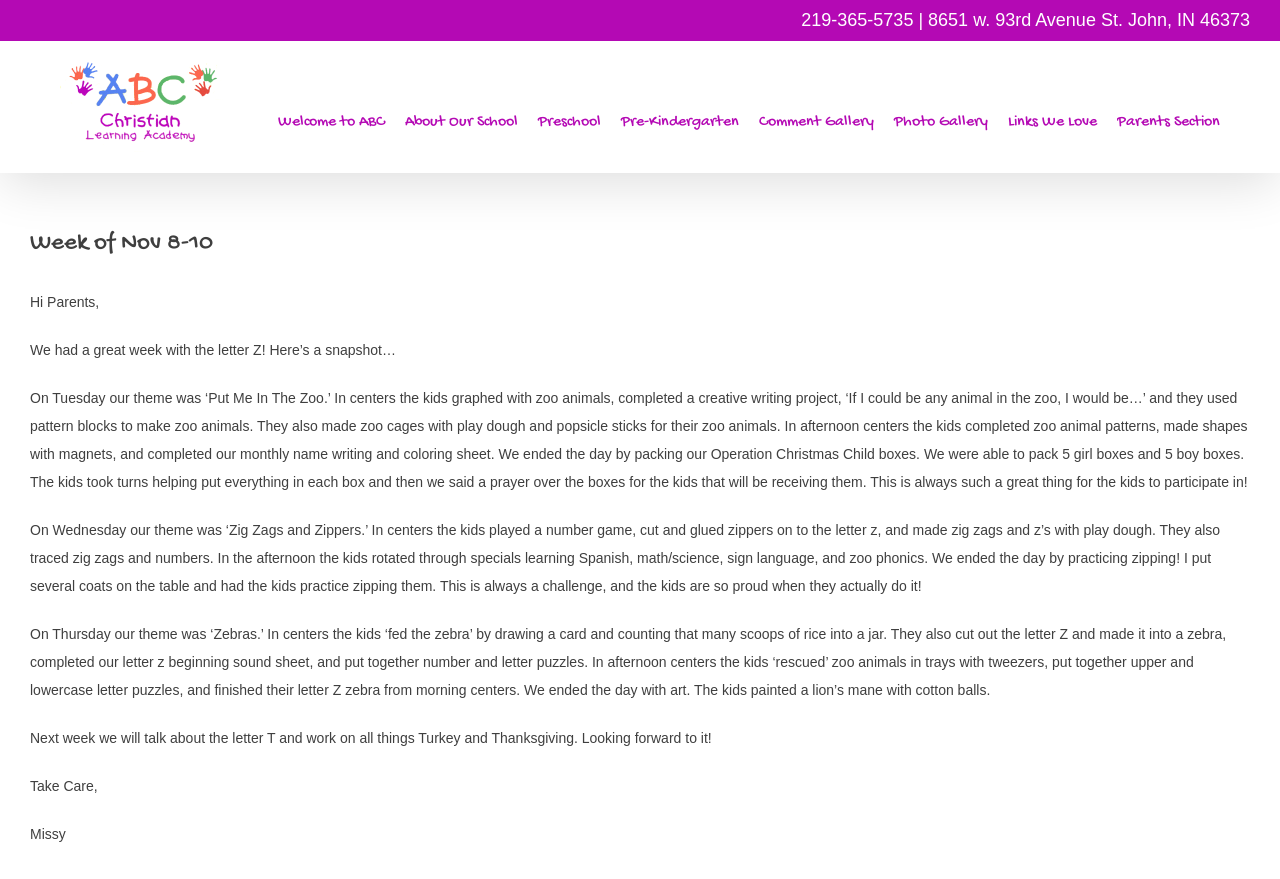Provide an in-depth description of the elements and layout of the webpage.

The webpage appears to be a weekly update from a preschool or kindergarten class, specifically the ABC Christian school. At the top of the page, there is a logo of the school, accompanied by a navigation menu with links to various sections of the website, including "Welcome to ABC", "About Our School", and "Parents Section".

Below the navigation menu, there is a section dedicated to the weekly update, which is headed by a title "Week of Nov 8-10". The update is written in a conversational tone, addressing parents directly. It begins with a brief introduction, followed by a detailed description of the activities the children engaged in during the week, organized by day.

On the left side of the page, there is a contact information section, which includes a phone number and an address. Above this section, there is a link to a logo of the school.

The weekly update is divided into three sections, each describing the activities of a specific day. The first section describes the activities of Tuesday, which included graphing with zoo animals, creative writing, and making zoo cages with play dough. The second section describes the activities of Wednesday, which included playing a number game, cutting and gluing zippers, and making zig zags with play dough. The third section describes the activities of Thursday, which included "feeding the zebra" by counting scoops of rice, cutting out the letter Z, and making number and letter puzzles.

At the end of the update, there is a note about the upcoming week, which will focus on the letter T and Thanksgiving-themed activities. The update is signed off by "Missy", presumably the teacher or educator responsible for the class.

Throughout the page, there are no images, but the text is well-organized and easy to follow, with clear headings and concise descriptions of the activities.